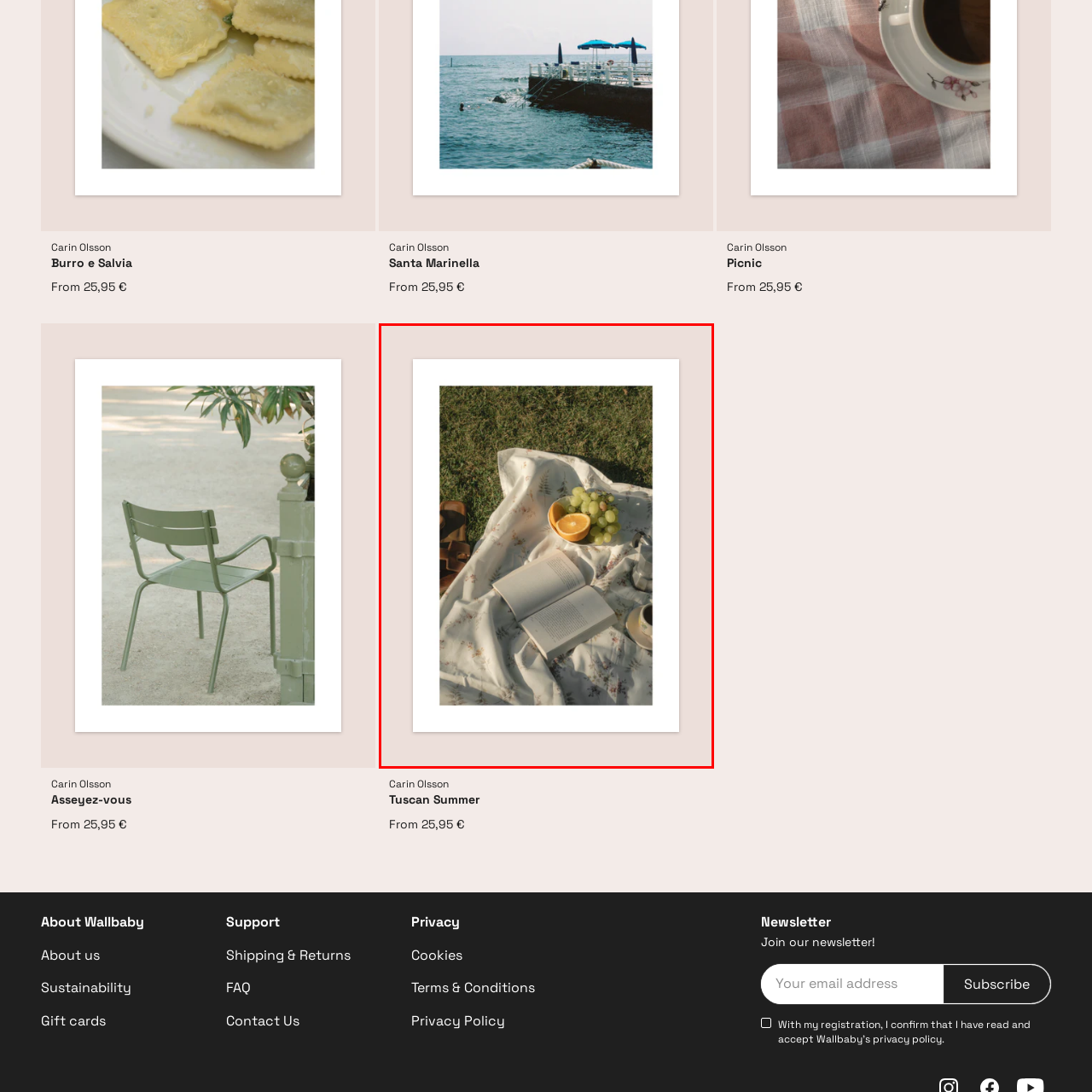What is next to the book?
Please observe the details within the red bounding box in the image and respond to the question with a detailed explanation based on what you see.

According to the caption, a stylish white and blue cup holding a steaming beverage is placed next to the open book on the blanket.